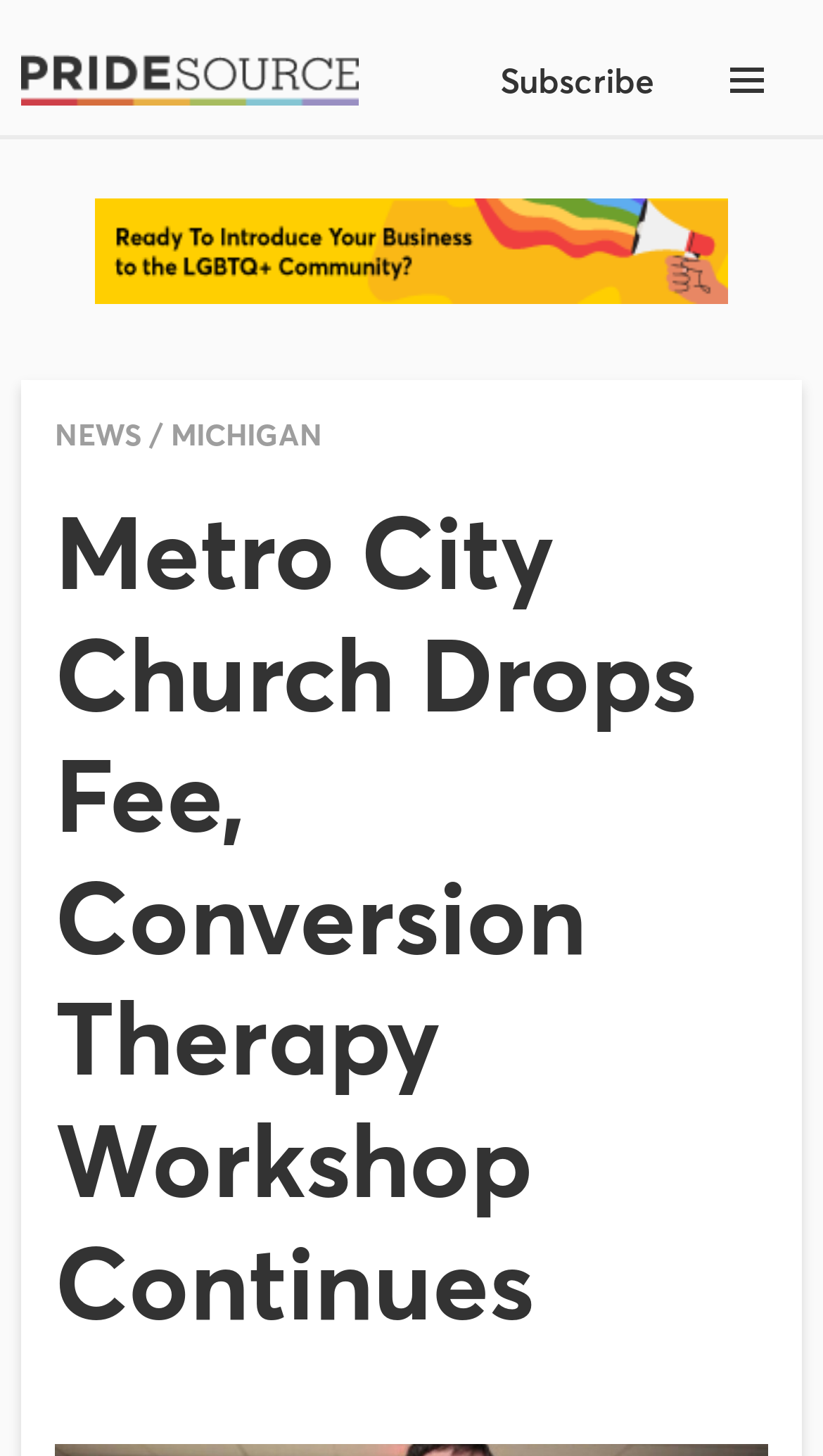Generate a thorough explanation of the webpage's elements.

The webpage appears to be a news article page, with a focus on a specific story about Metro City Church. At the top left corner, there is a "Skip to Content" link, followed by the Pride Source Logo, which is an image. To the right of the logo, there is a "Subscribe" link and a "menu" button.

Below the top navigation bar, there is a large advertisement that spans most of the width of the page. The advertisement contains an image and some text. Above the advertisement, there is a breadcrumbs navigation section that shows the article's categories, including "NEWS" and "MICHIGAN".

The main content of the page is a news article with the title "Metro City Church Drops Fee, Conversion Therapy Workshop Continues", which is a heading that spans the full width of the page. The article likely discusses the controversy surrounding Metro City Church and its leaders, as hinted by the meta description.